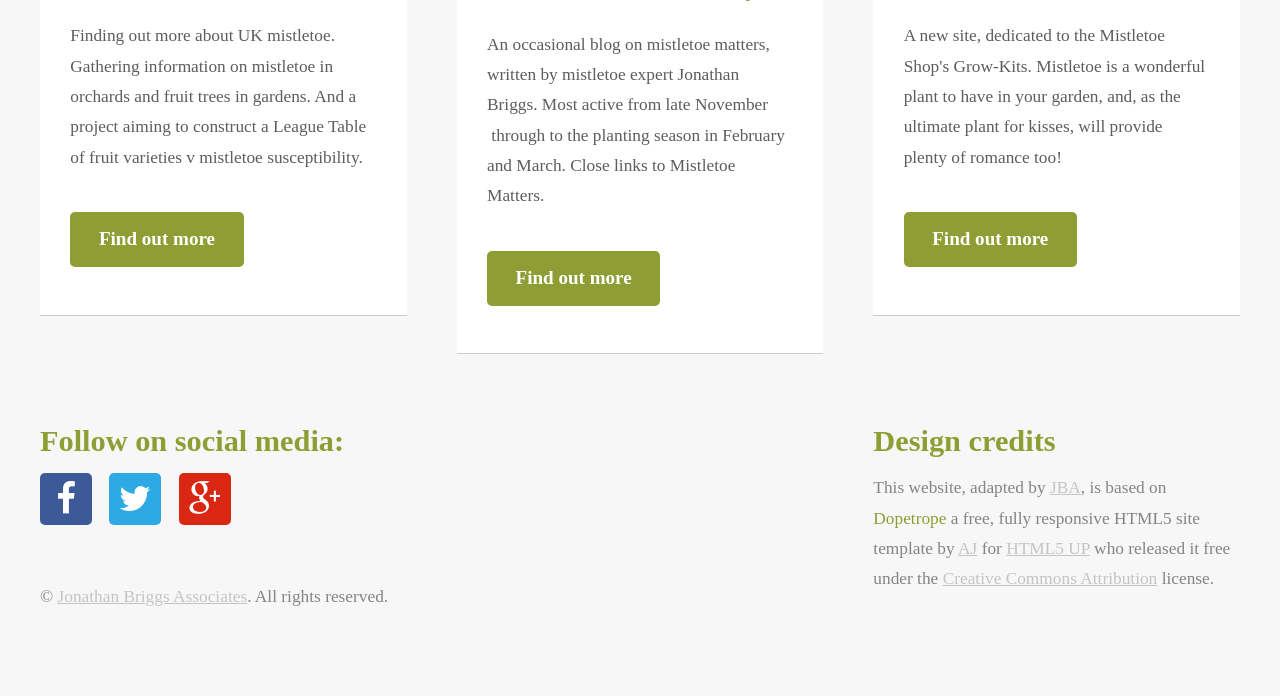Locate the bounding box coordinates of the element you need to click to accomplish the task described by this instruction: "Check design credits".

[0.682, 0.612, 0.969, 0.655]